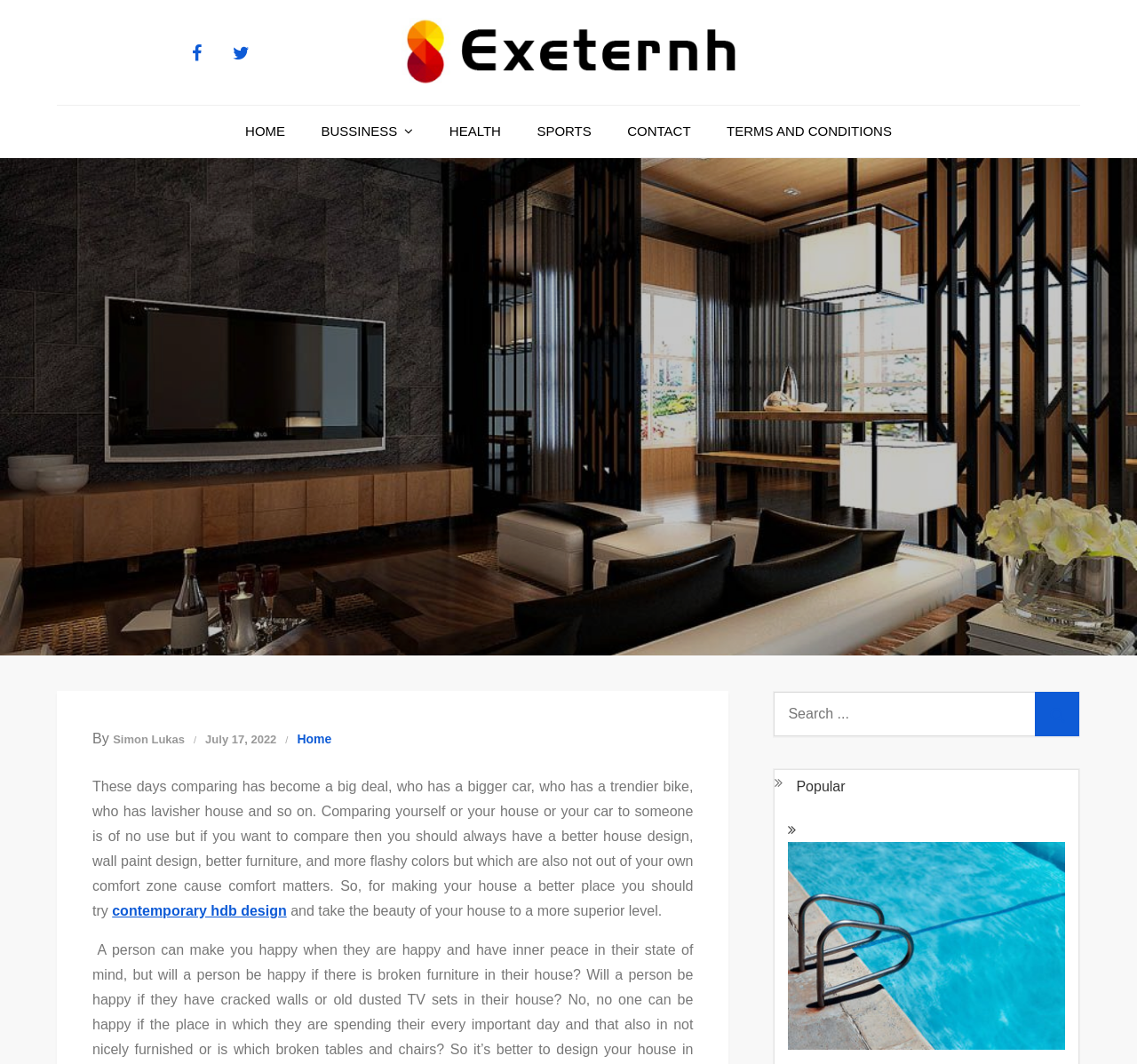Determine the bounding box coordinates for the clickable element required to fulfill the instruction: "View the 'Recent Post' section". Provide the coordinates as four float numbers between 0 and 1, i.e., [left, top, right, bottom].

None